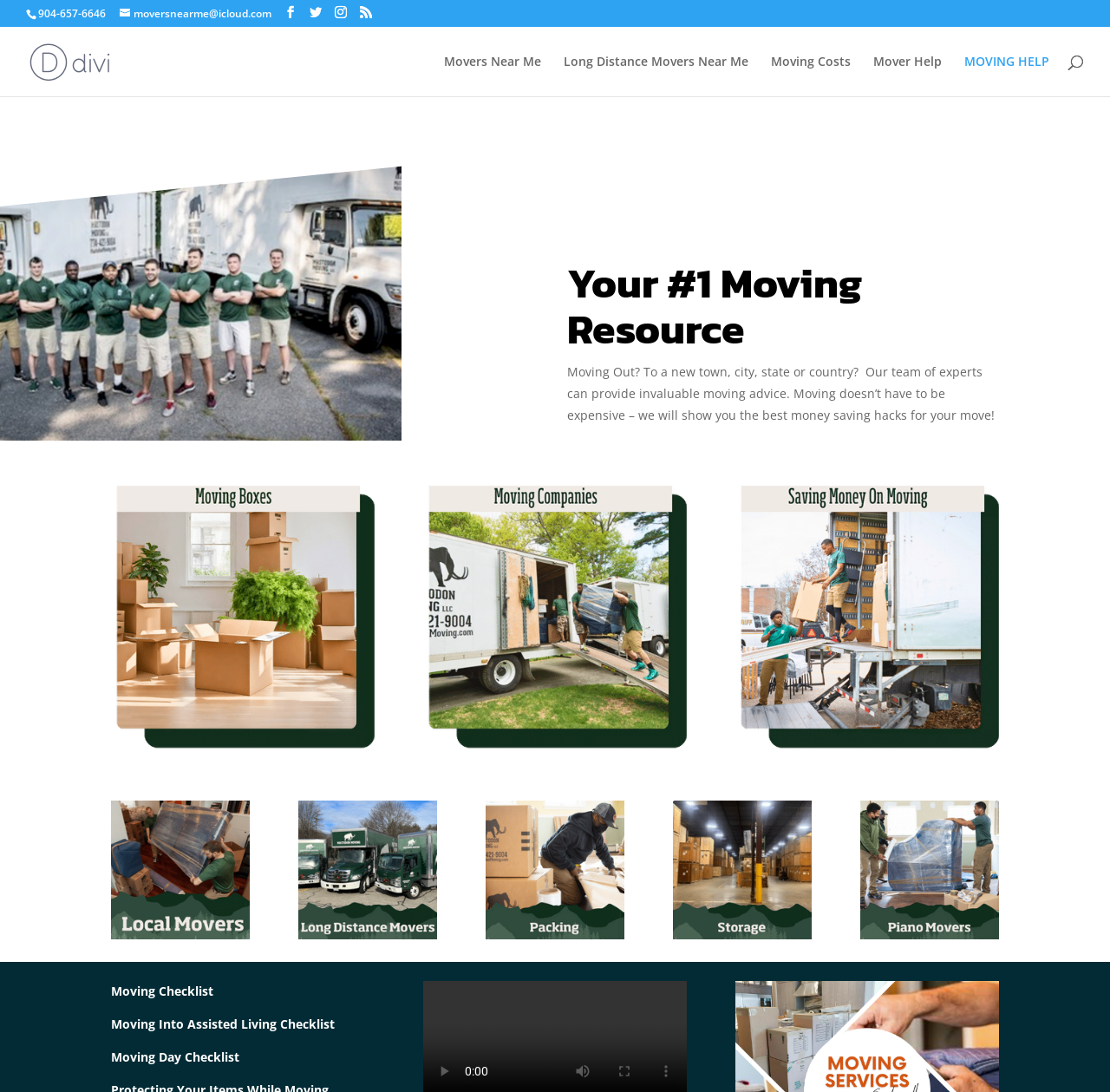Identify the coordinates of the bounding box for the element described below: "moversnearme@icloud.com". Return the coordinates as four float numbers between 0 and 1: [left, top, right, bottom].

[0.108, 0.006, 0.245, 0.019]